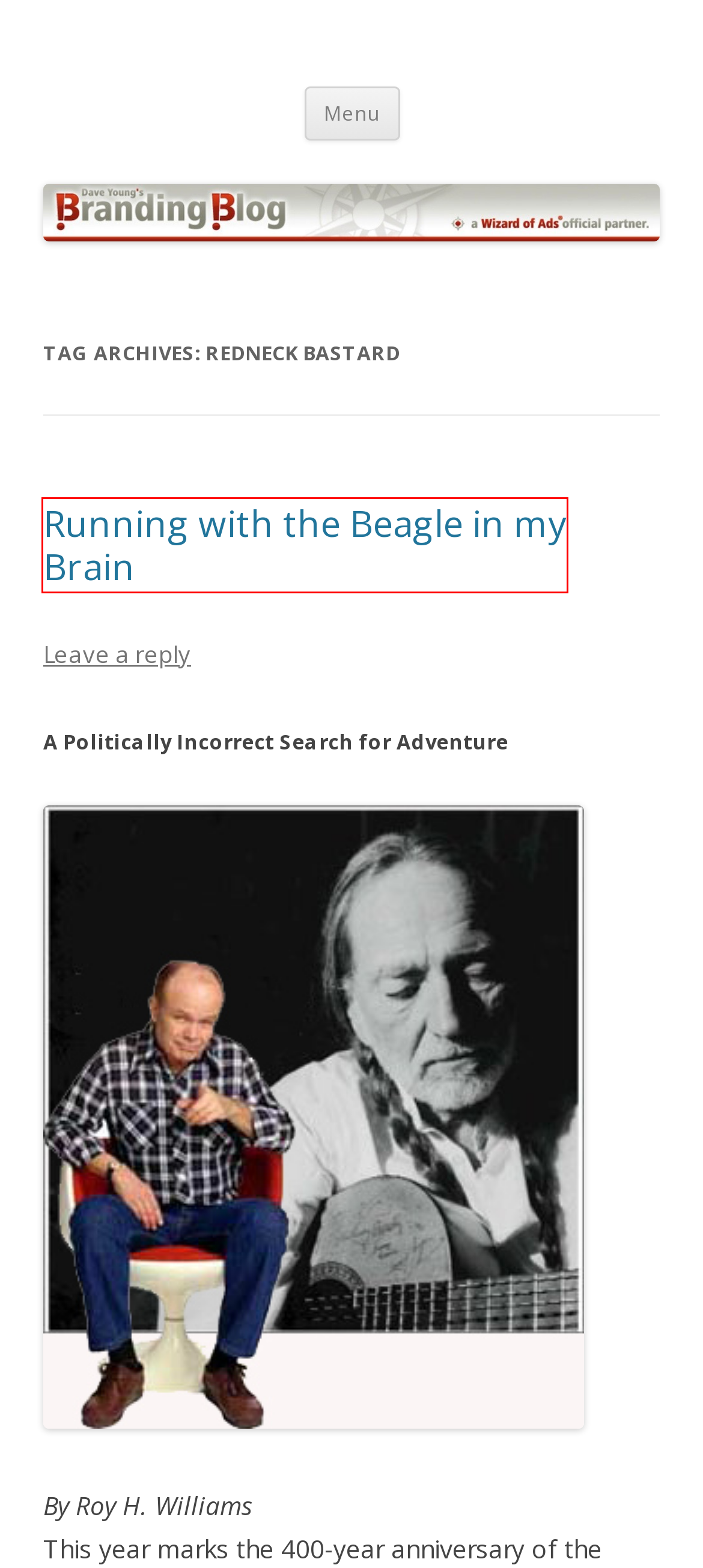Examine the screenshot of the webpage, which has a red bounding box around a UI element. Select the webpage description that best fits the new webpage after the element inside the red bounding box is clicked. Here are the choices:
A. Wizard of Ads | BrandingBlog by Dave Young
B. TV commercials | BrandingBlog by Dave Young
C. Leadership | BrandingBlog by Dave Young
D. square credit card reader | BrandingBlog by Dave Young
E. Running with the Beagle in my Brain | BrandingBlog by Dave Young
F. castlewave | BrandingBlog by Dave Young
G. BrandingBlog by Dave Young | Marketing Advice and Advertising Strategy for Local Business Owners
H. Radio Advertising | BrandingBlog by Dave Young

E